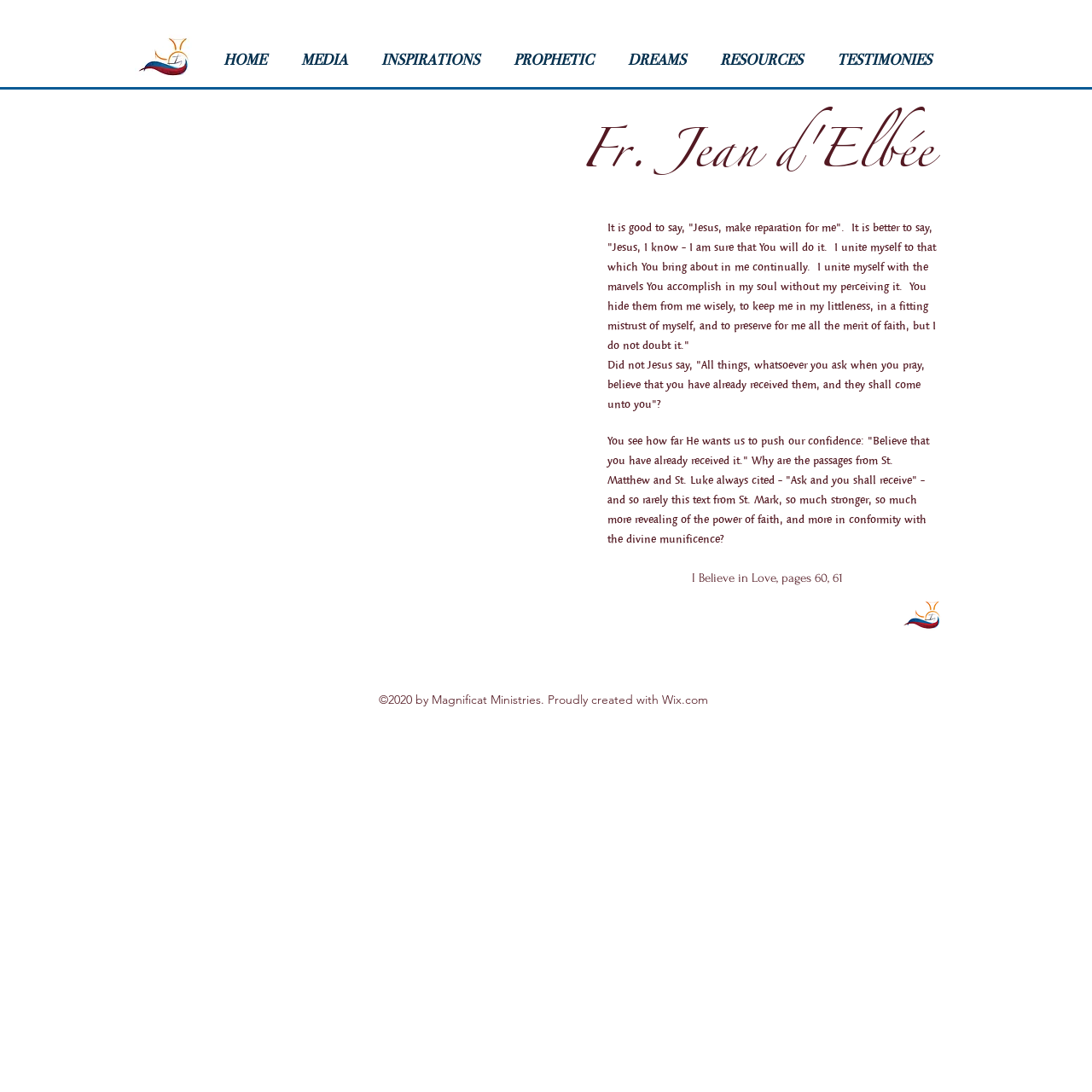Given the content of the image, can you provide a detailed answer to the question?
What is the name of the ministry?

The name of the ministry is mentioned in the logo at the top of the page and also in the copyright information at the bottom of the page.